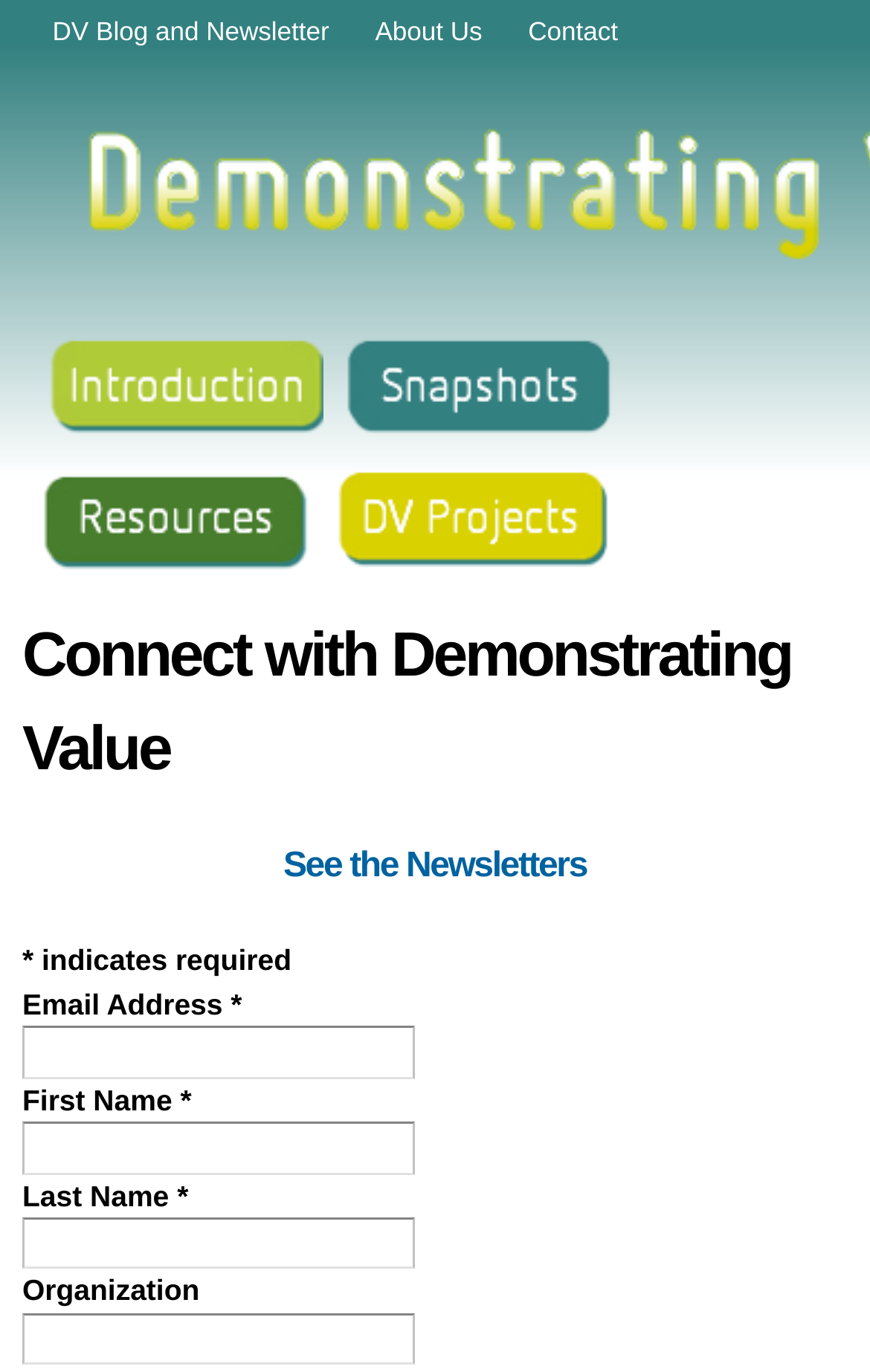Find the UI element described as: "See the Newsletters" and predict its bounding box coordinates. Ensure the coordinates are four float numbers between 0 and 1, [left, top, right, bottom].

[0.326, 0.618, 0.674, 0.646]